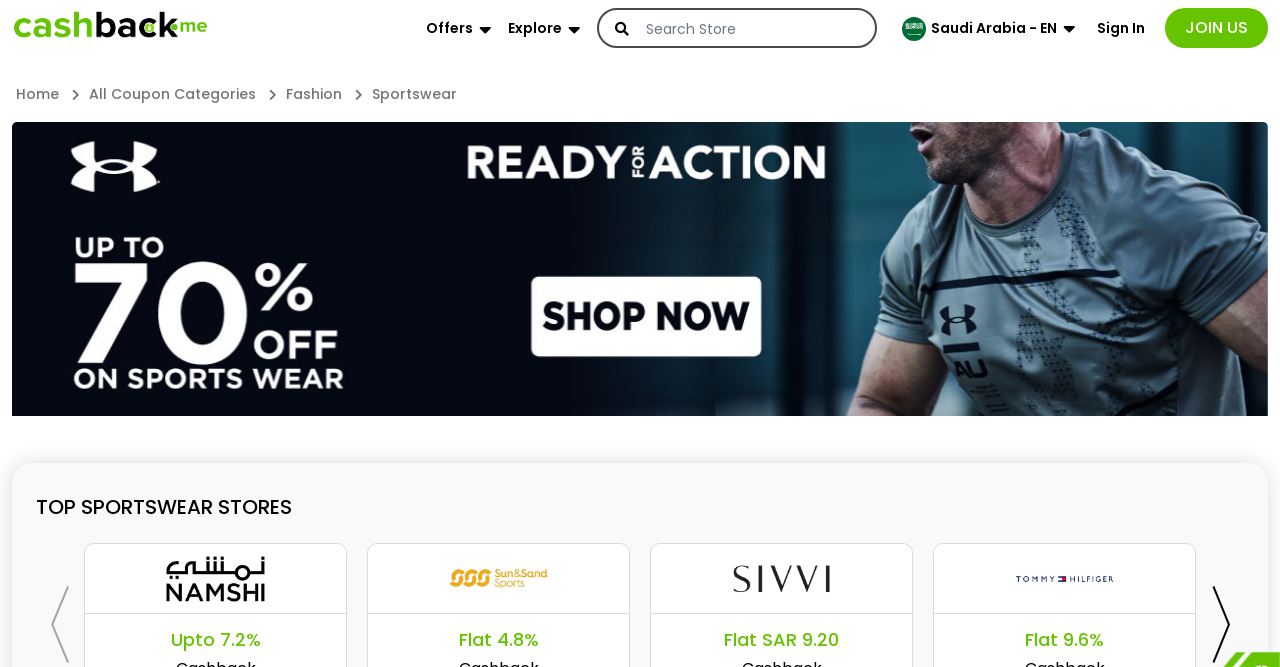What is the category of coupons and promo codes on the webpage?
Please answer the question with as much detail and depth as you can.

I found a static text 'Sportswear' on the webpage, which is a category of coupons and promo codes. This is also supported by the meta description of the webpage, which mentions 'Sportswear Promo Codes, Discount Codes, Promotional Codes, Coupons & Sportswear Sale'.